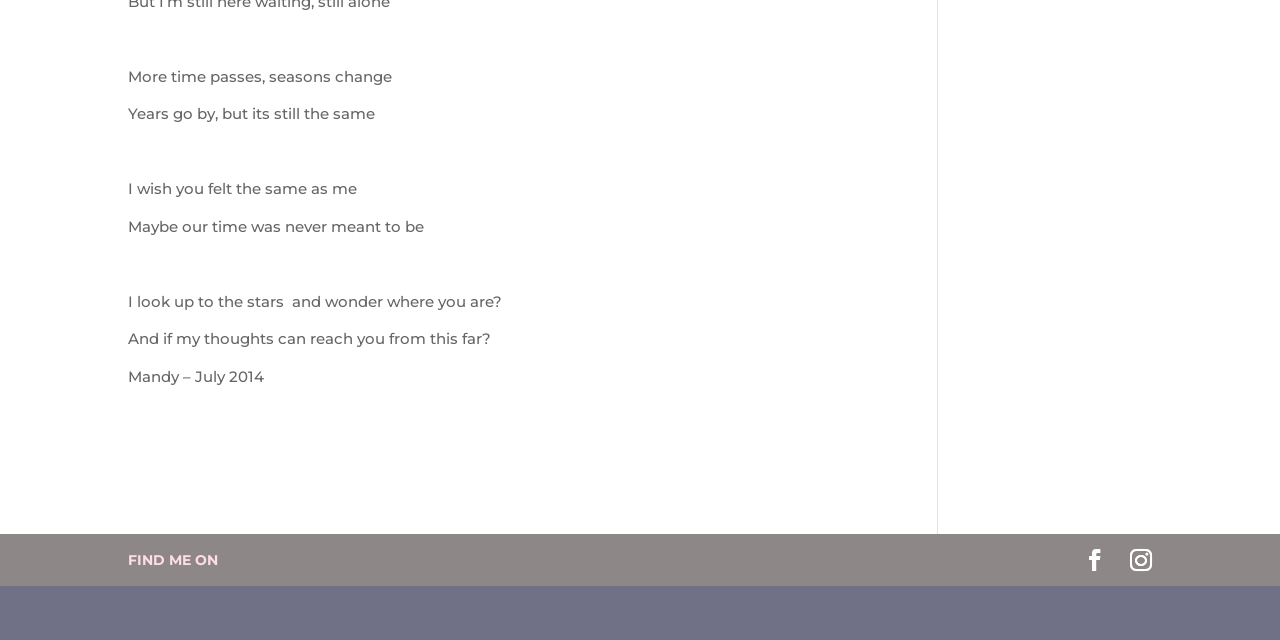Using the element description: "Instagram", determine the bounding box coordinates for the specified UI element. The coordinates should be four float numbers between 0 and 1, [left, top, right, bottom].

[0.883, 0.857, 0.9, 0.897]